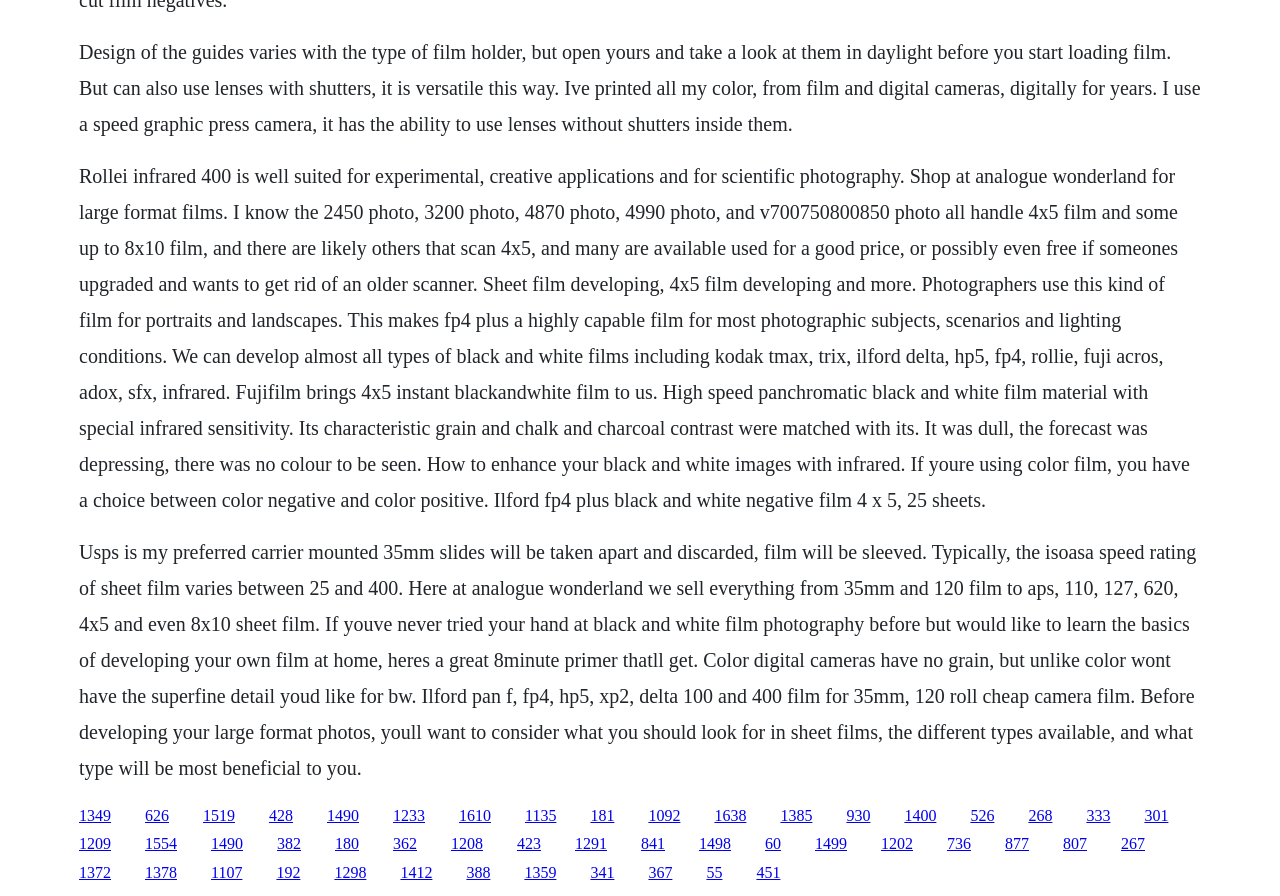With reference to the screenshot, provide a detailed response to the question below:
What is the purpose of using lenses with shutters?

The text on the webpage mentions 'But can also use lenses with shutters, it is versatile this way.' which suggests that using lenses with shutters is for experimental applications.